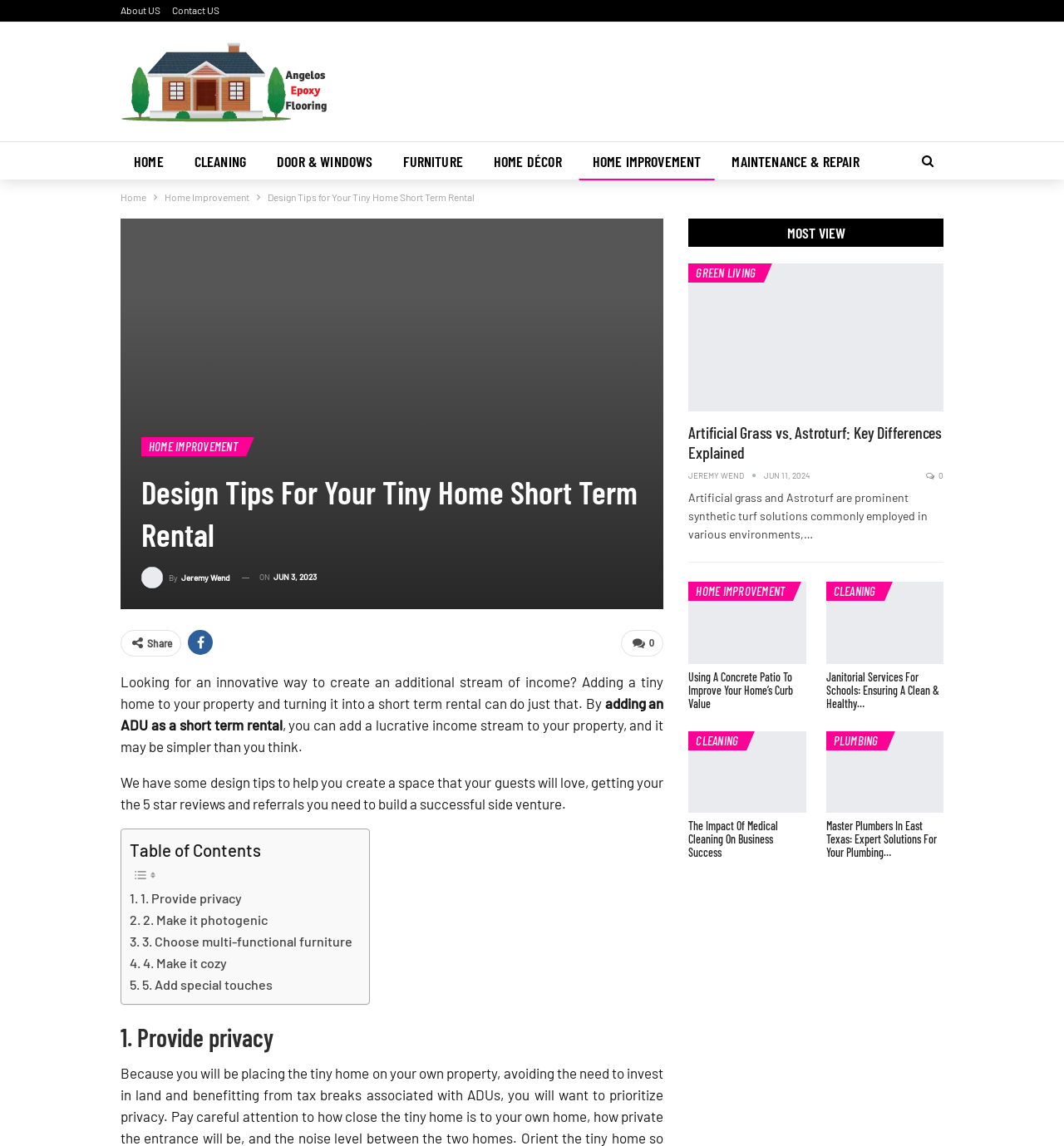Extract the bounding box coordinates for the UI element described as: "Home".

[0.113, 0.164, 0.138, 0.18]